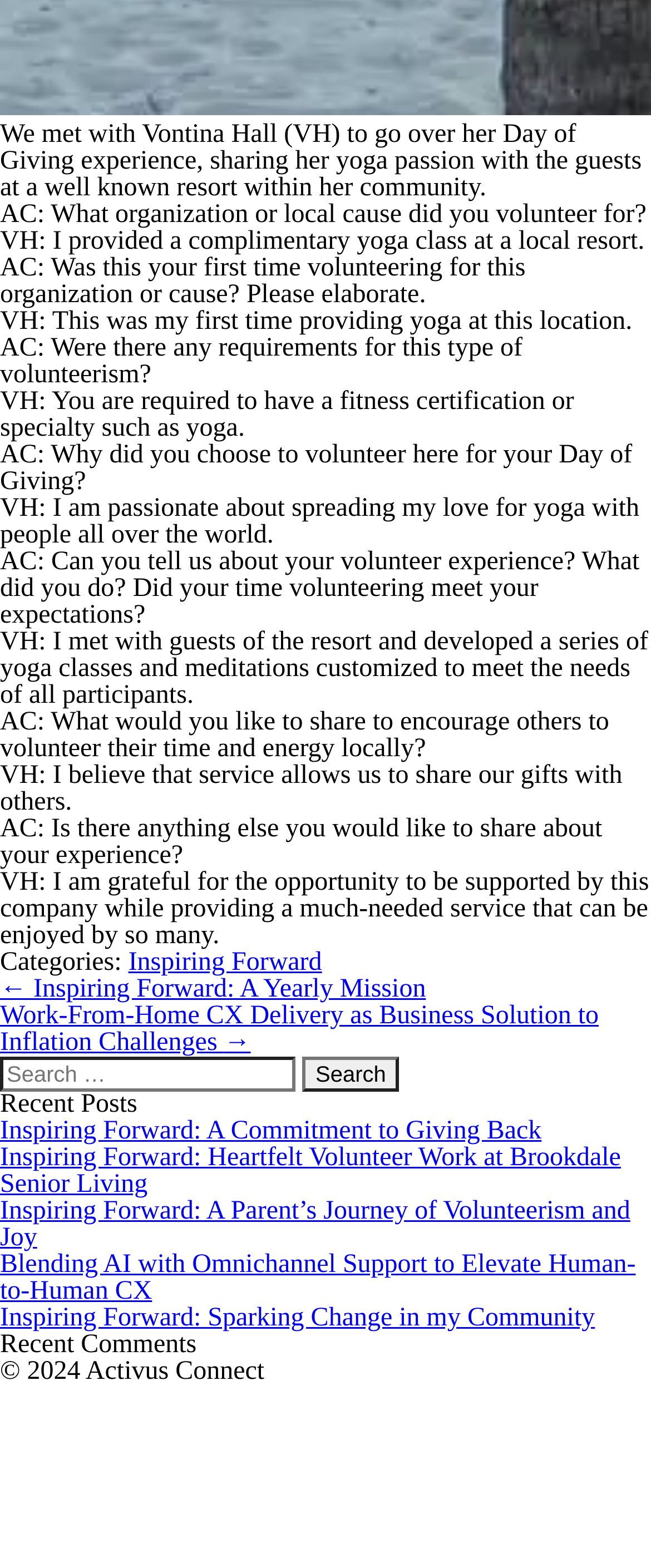What is the name of the company mentioned in the interview?
Based on the image, answer the question with as much detail as possible.

The company name is mentioned in VH's response when she expresses gratitude for the opportunity to be supported by the company while providing a much-needed service.